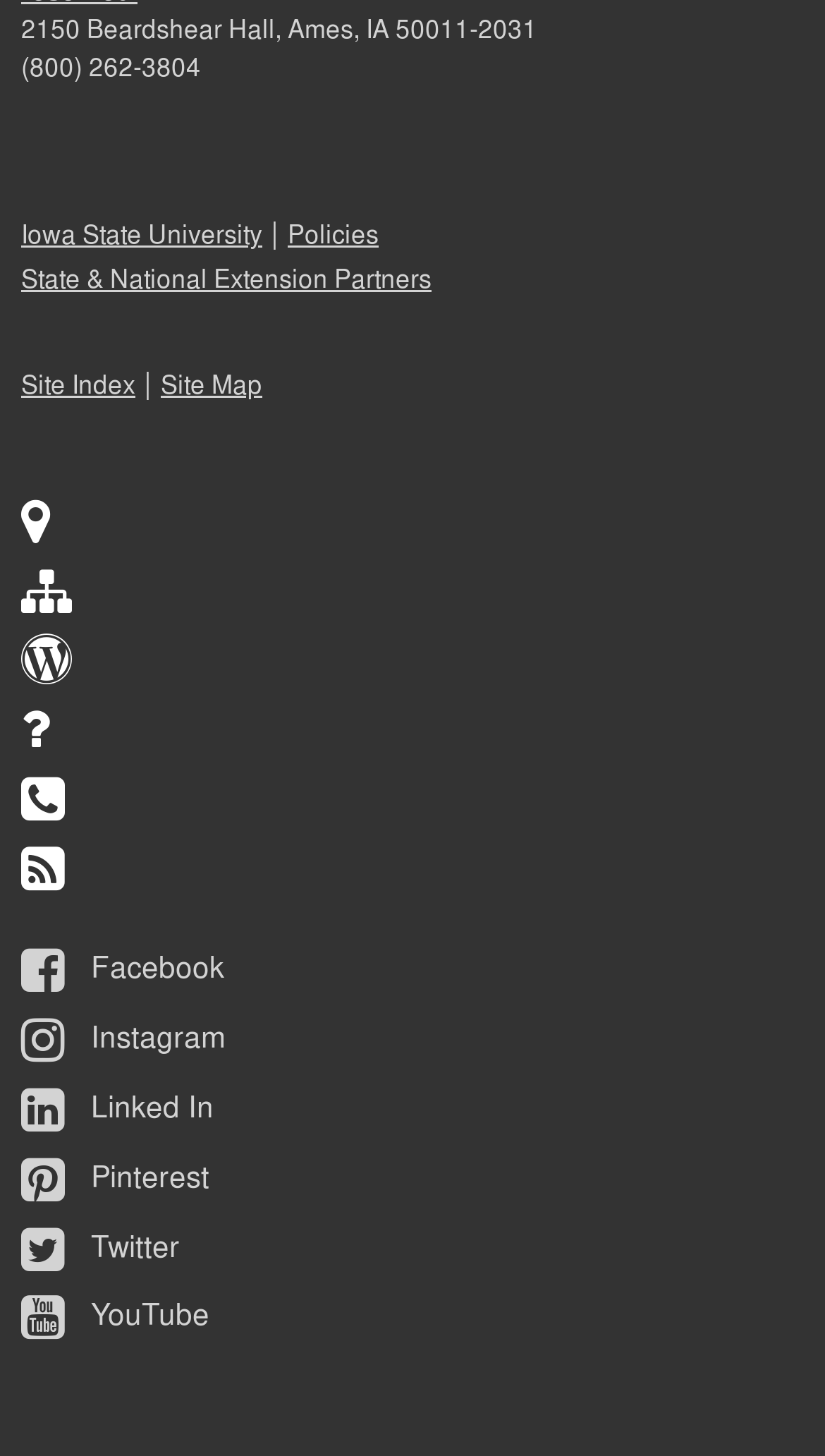How many links are available in the top section?
Based on the image, answer the question with a single word or brief phrase.

6